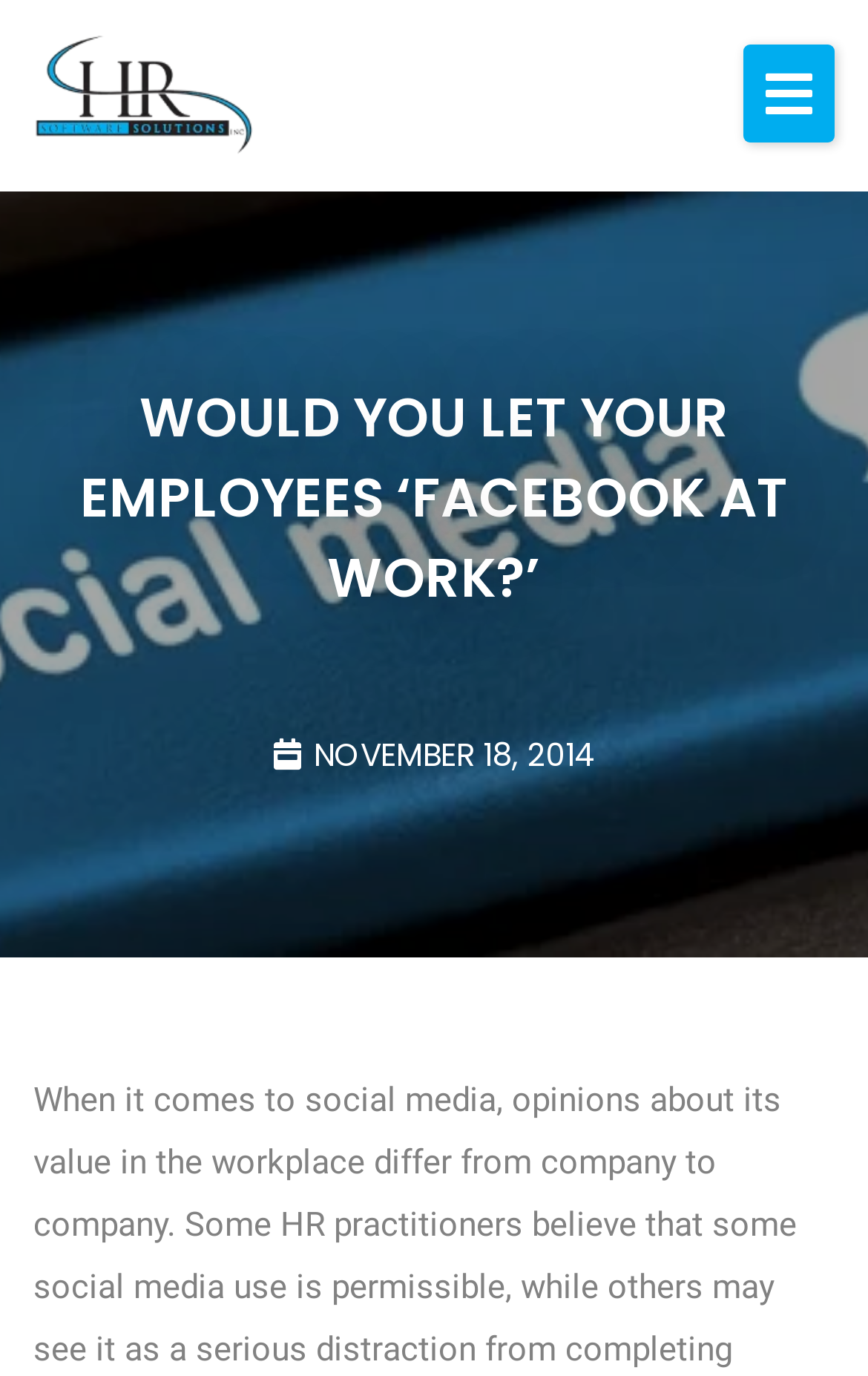What is the first link on the webpage?
Answer the question with a single word or phrase, referring to the image.

Would you let your employees 'Facebook at Work?'